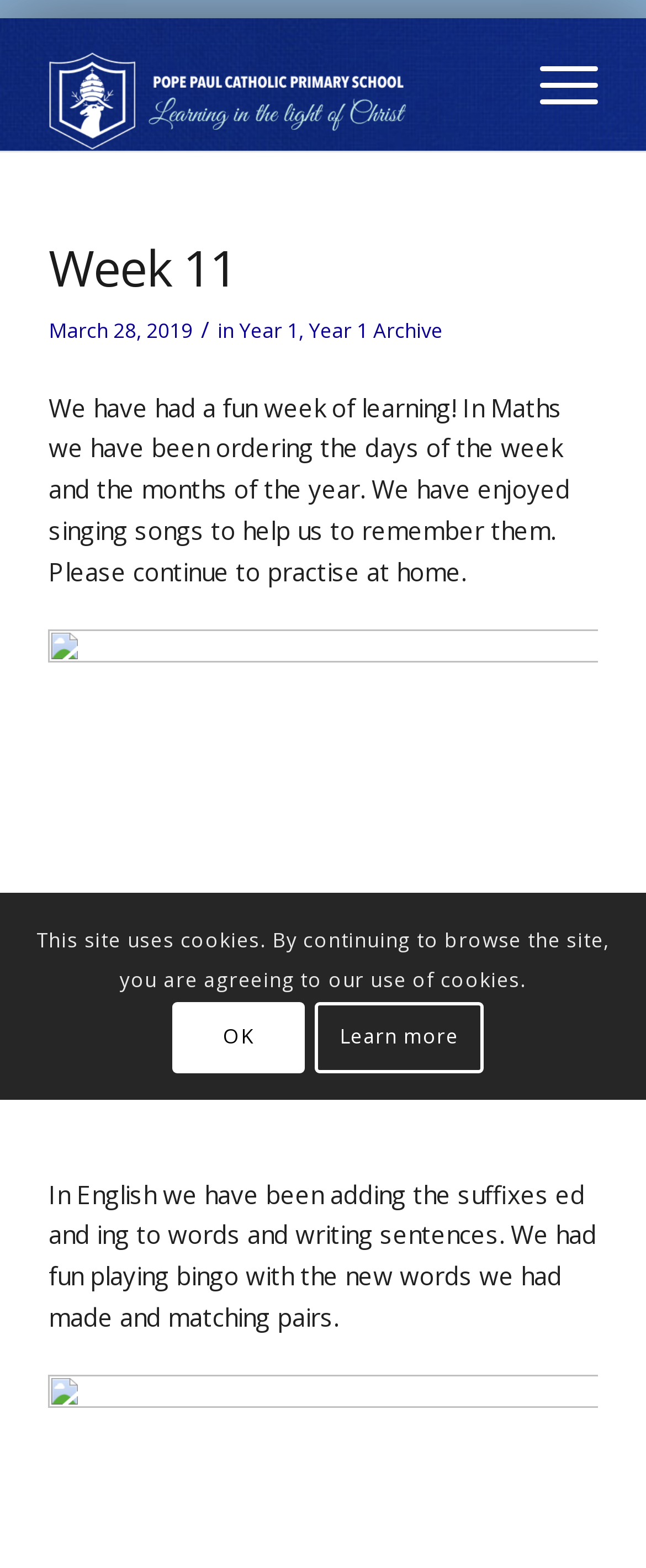Describe every aspect of the webpage in a detailed manner.

The webpage is about Week 11 at Pope Paul Primary, a school. At the top left, there is a logo image of Pope Paul Primary, accompanied by a link with the same name. To the right of the logo, there is a link with no text. 

Below the logo, there is a header section that spans the entire width of the page. It contains a heading "Week 11" on the left, followed by a link with the same text. Next to the heading, there is a time element displaying the date "March 28, 2019". The header section also includes links to "Year 1" and "Year 1 Archive", separated by a slash and the word "in".

Below the header section, there is a paragraph of text that describes the learning activities of the week, including Maths and English lessons. The text is positioned on the left side of the page and spans about two-thirds of the page width.

Further down, there is another link that takes up the full width of the page. Below this link, there is a short paragraph of text that continues to describe the English lessons.

At the bottom of the page, there is a notification bar that spans the entire width of the page. It informs users that the site uses cookies and provides links to "OK" and "Learn more" options.